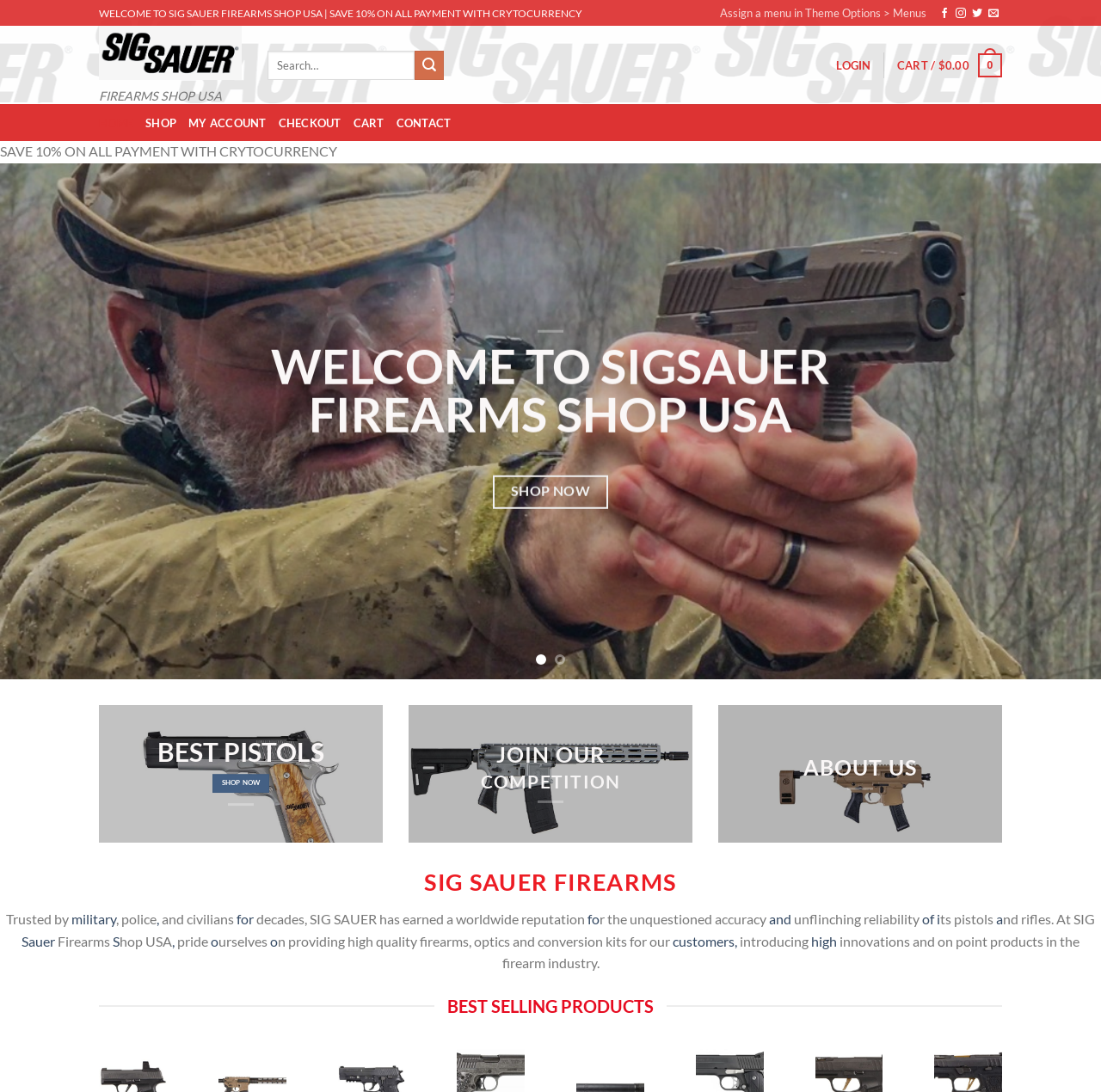Refer to the image and provide an in-depth answer to the question:
What is the discount offered for cryptocurrency payments?

I found the discount information by looking at the top of the webpage, where it says 'SAVE 10% ON ALL PAYMENT WITH CRYTOCURRENCY'.